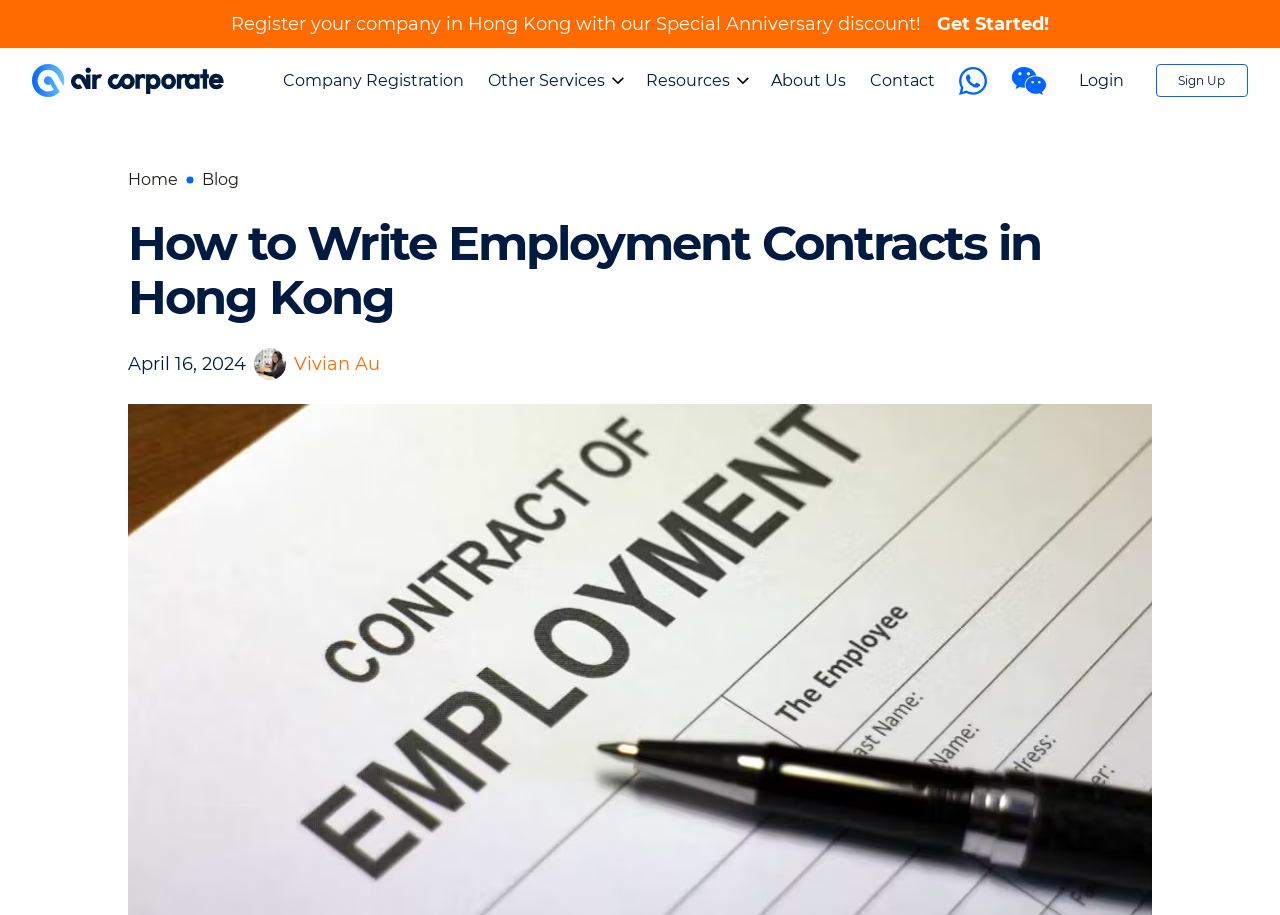Find the main header of the webpage and produce its text content.

How to Write Employment Contracts in Hong Kong